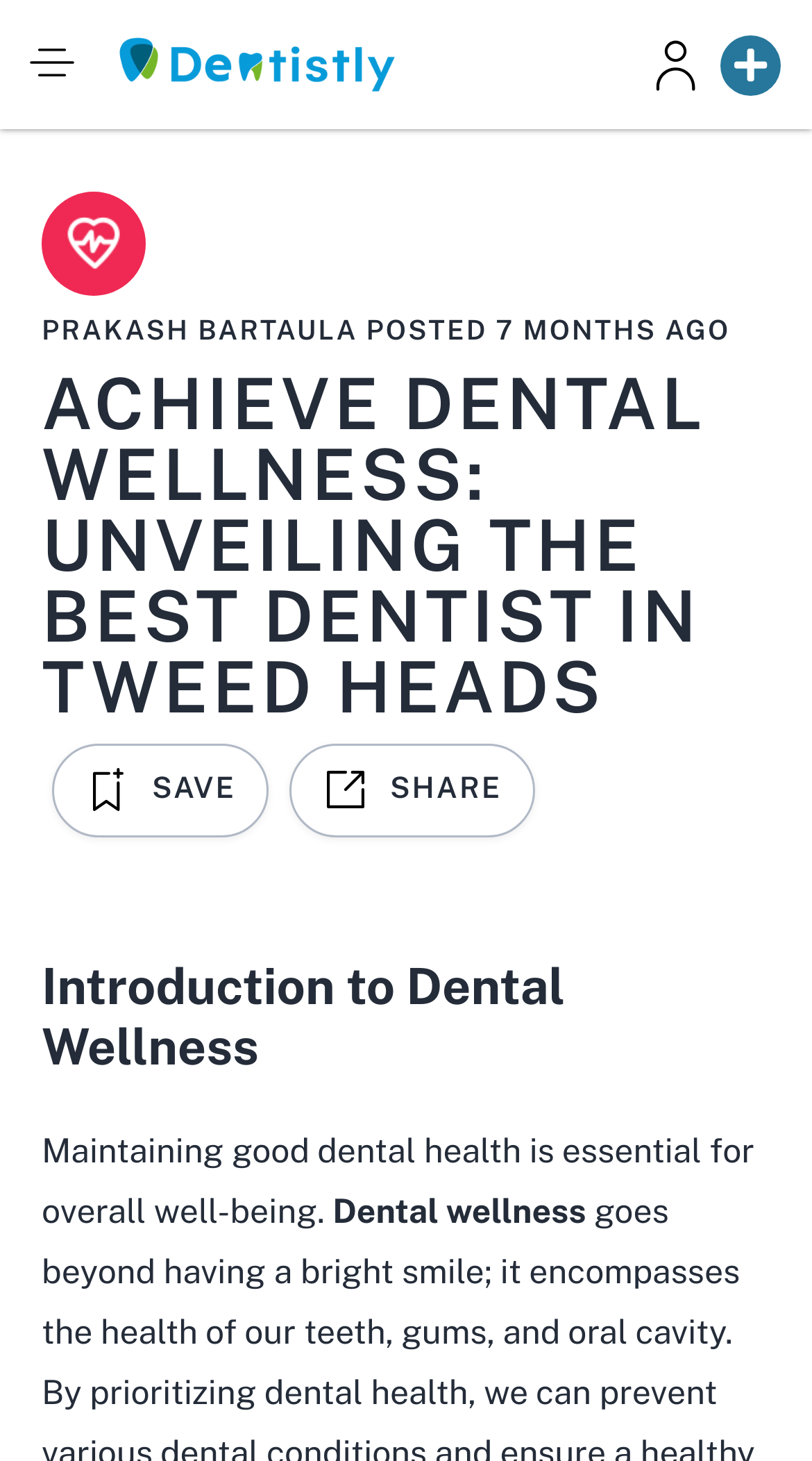Who posted the content?
Please look at the screenshot and answer using one word or phrase.

Prakash Bartaula